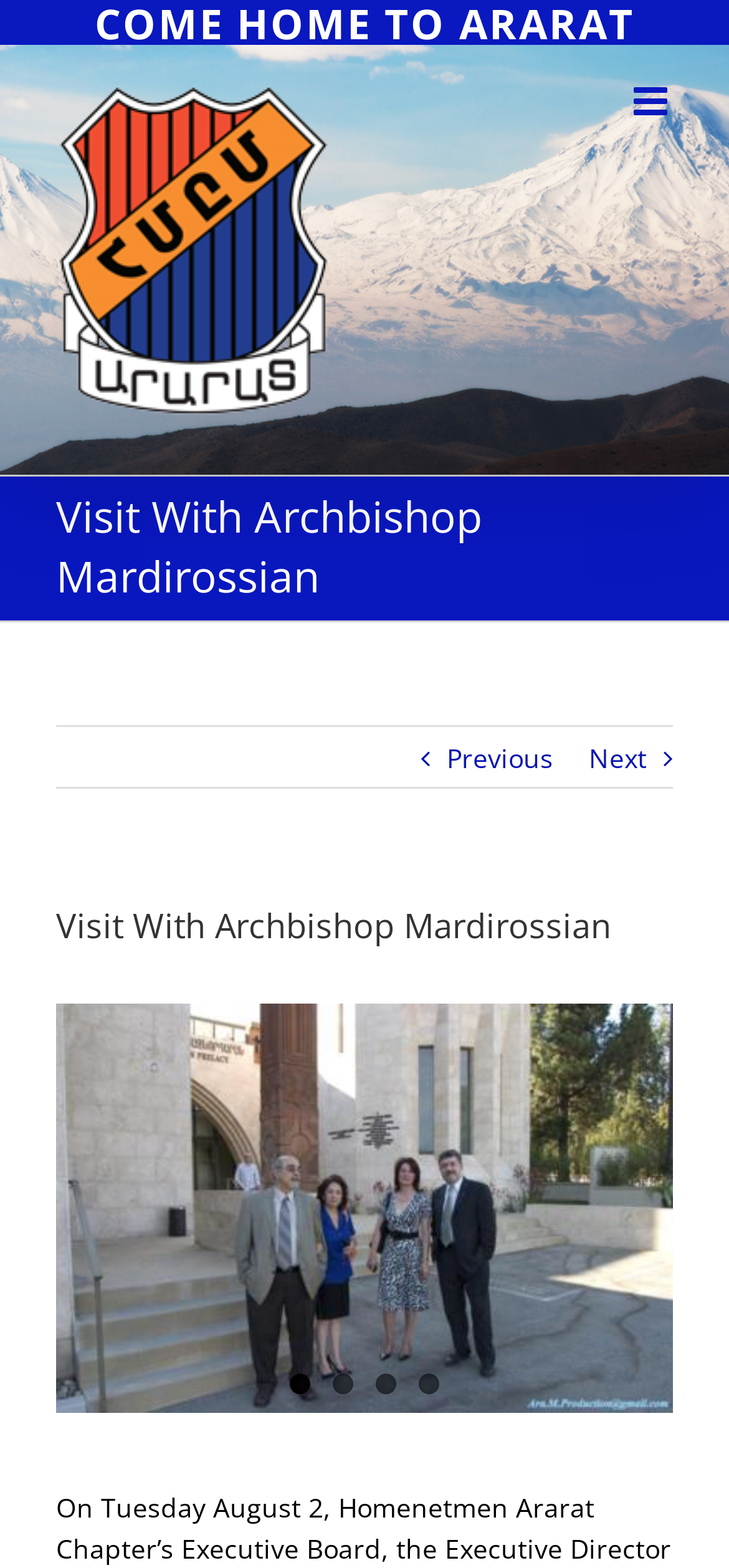Please locate the bounding box coordinates of the element that should be clicked to complete the given instruction: "Click the Homenetmen Glendale Ararat Logo".

[0.077, 0.052, 0.712, 0.267]